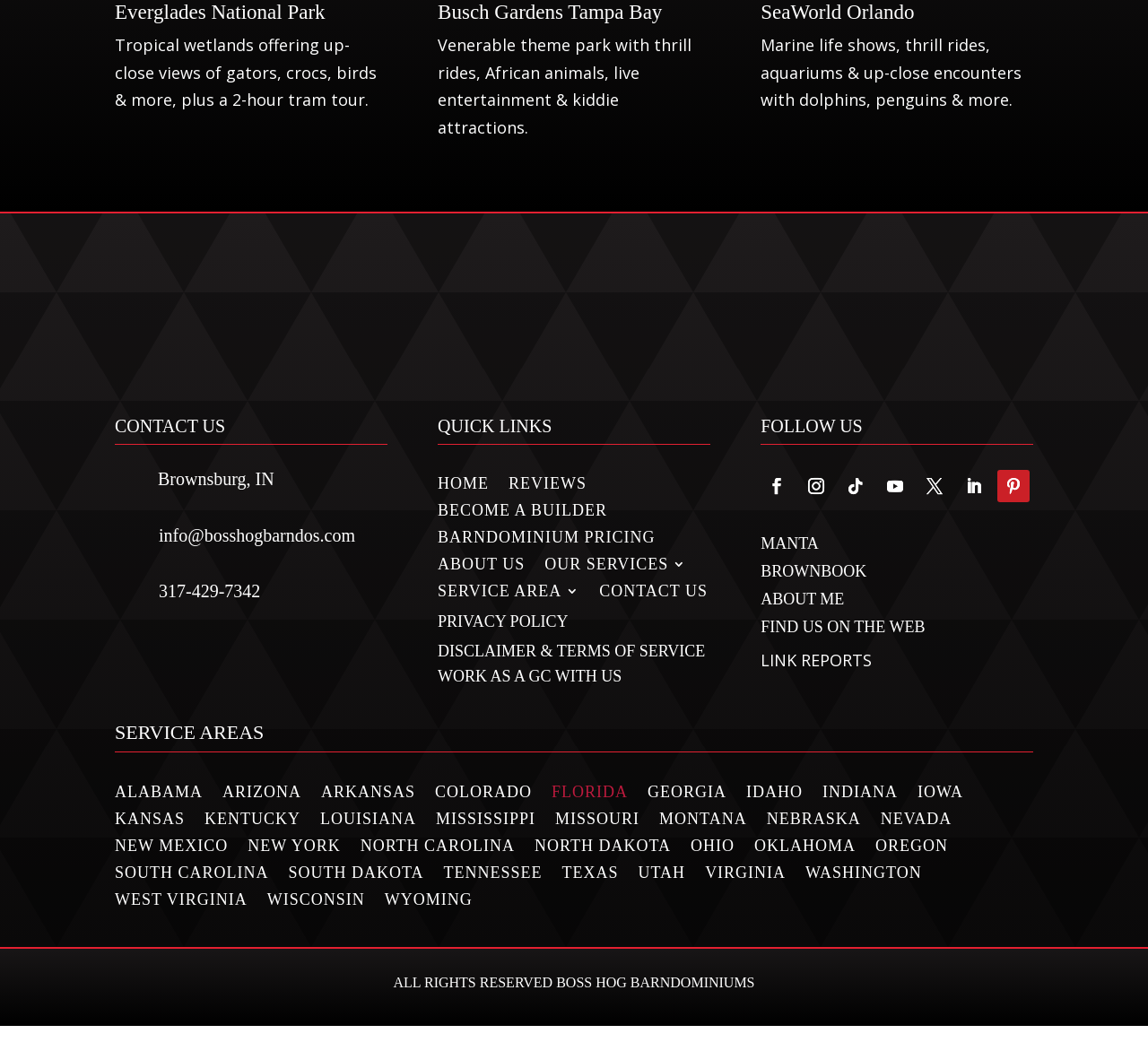What states are listed as service areas?
Answer briefly with a single word or phrase based on the image.

Multiple states